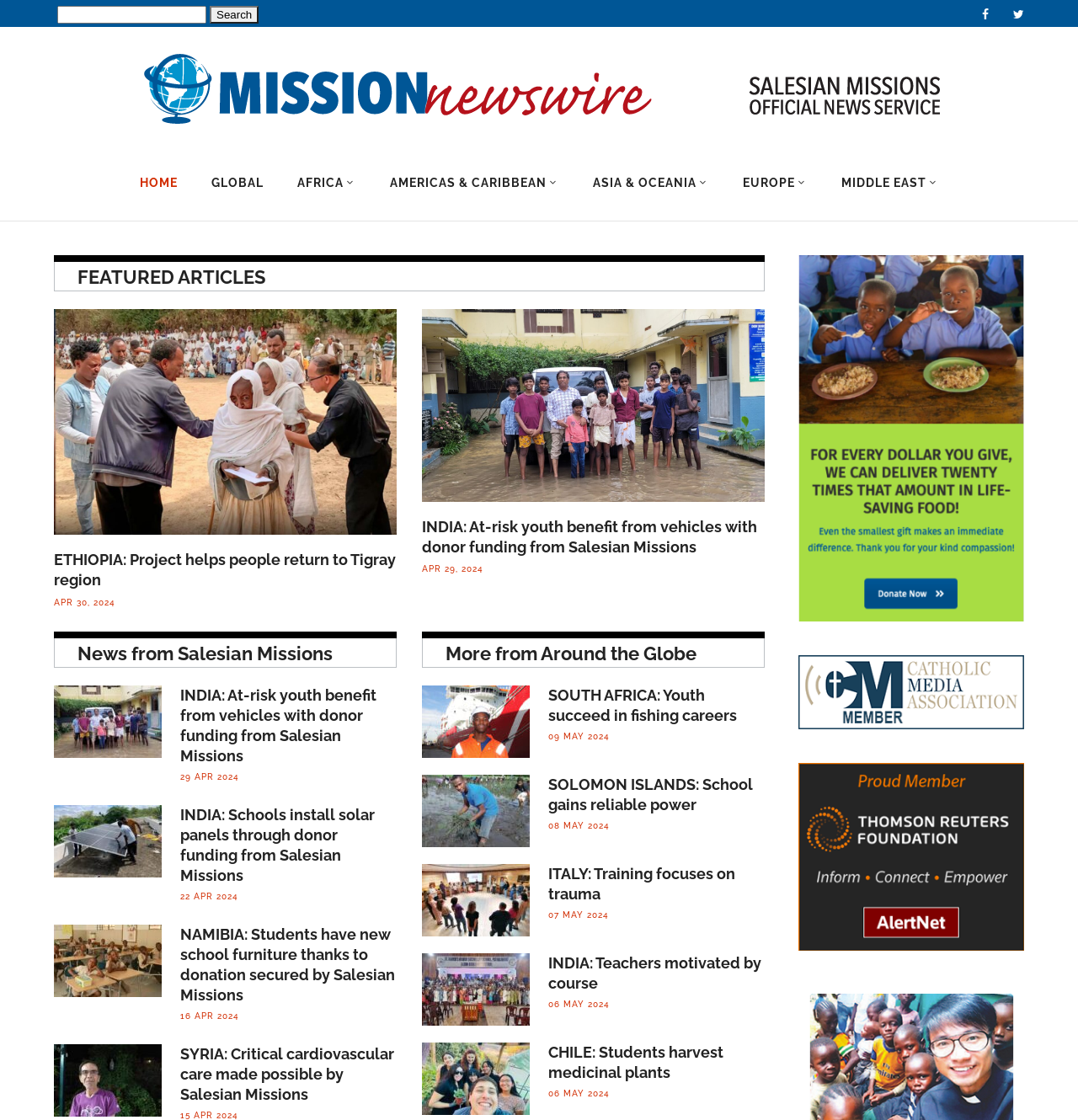Please provide a detailed answer to the question below by examining the image:
How many featured articles are there?

I counted the number of articles under the 'FEATURED ARTICLES' heading, and there are three articles.